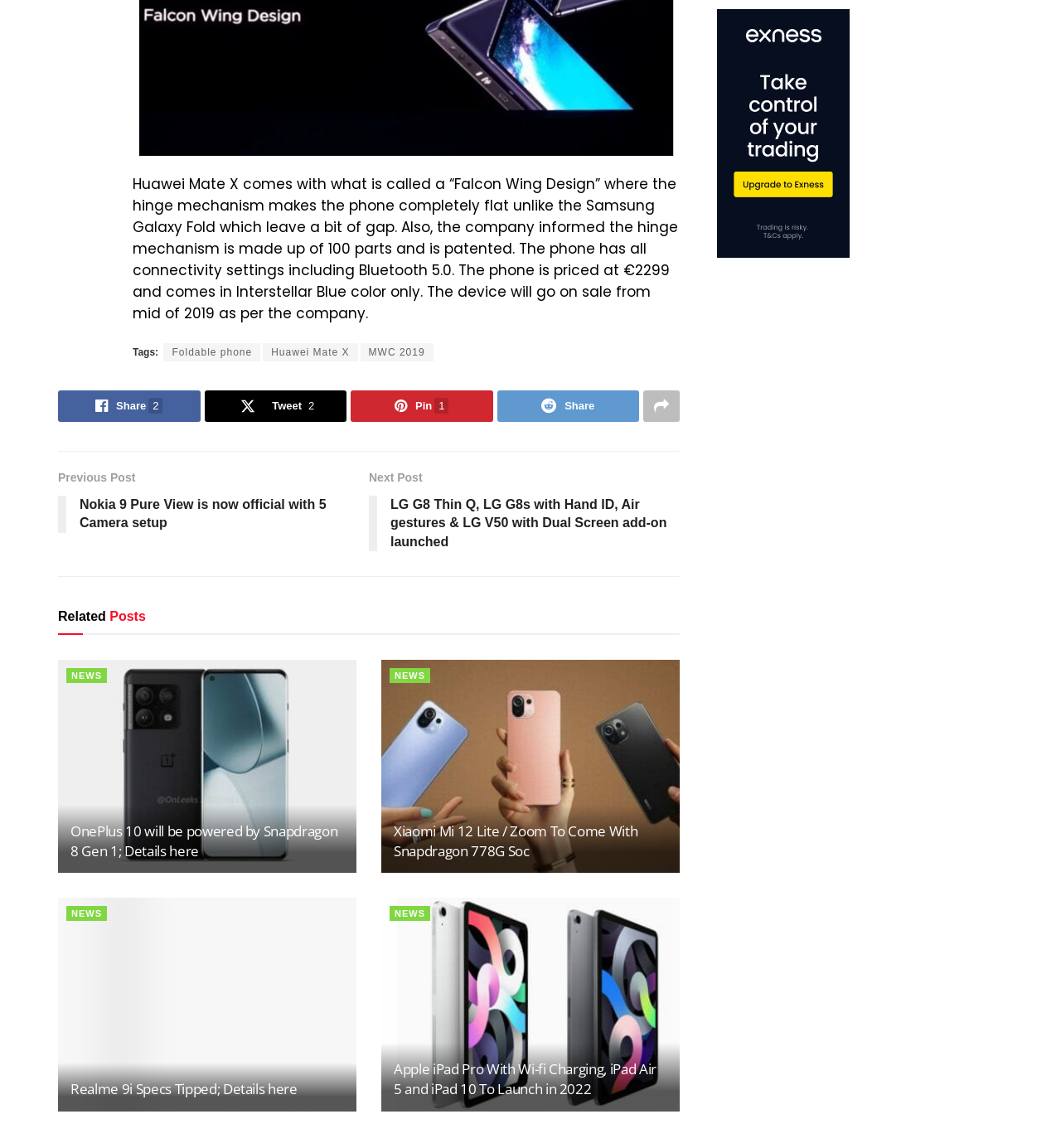Locate the bounding box coordinates of the UI element described by: "parent_node: NEWS". Provide the coordinates as four float numbers between 0 and 1, formatted as [left, top, right, bottom].

[0.359, 0.575, 0.641, 0.761]